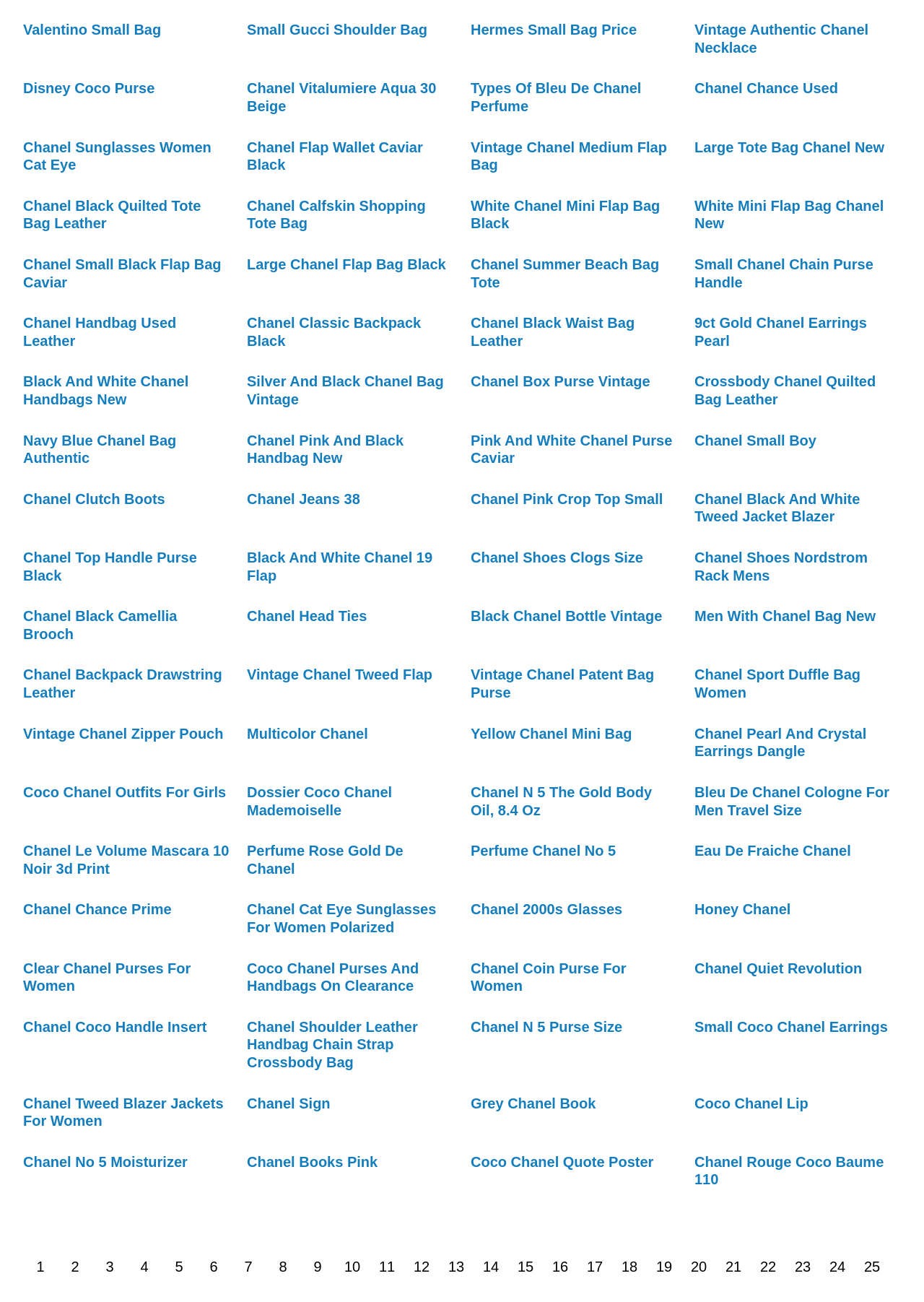Answer this question in one word or a short phrase: What type of products are listed on this webpage?

Chanel products